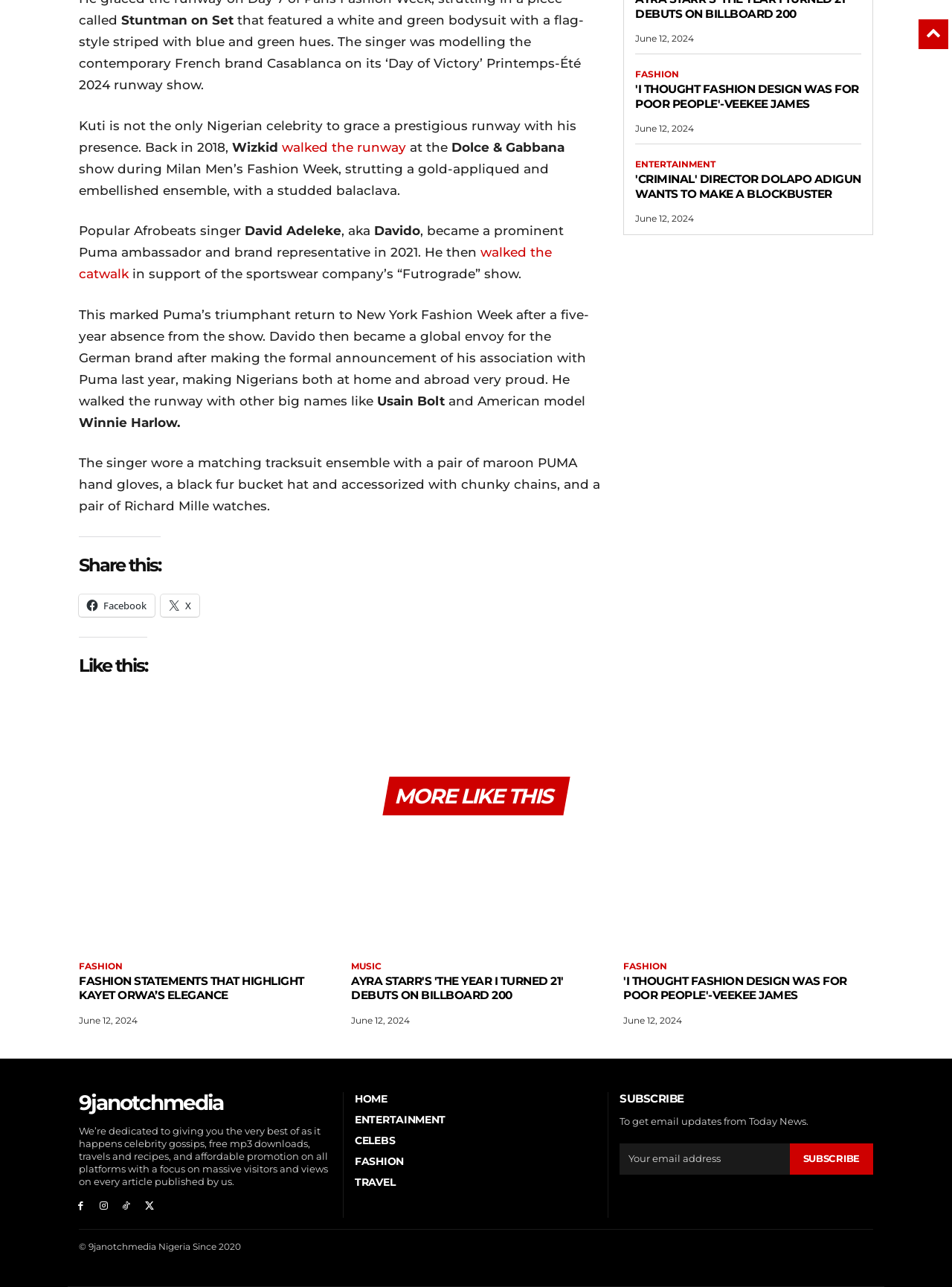Pinpoint the bounding box coordinates of the area that should be clicked to complete the following instruction: "Subscribe to get email updates". The coordinates must be given as four float numbers between 0 and 1, i.e., [left, top, right, bottom].

[0.651, 0.888, 0.829, 0.912]